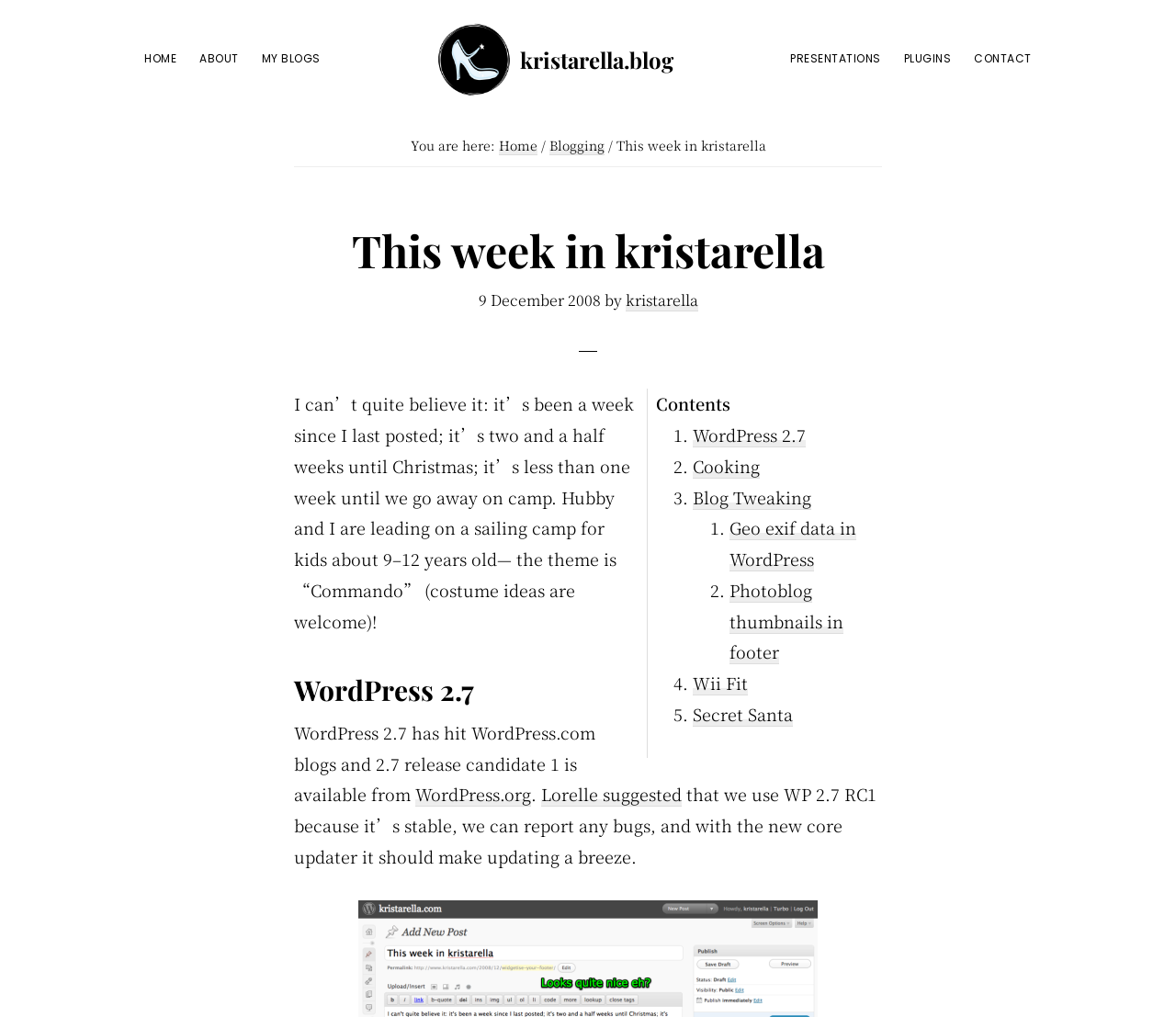What is the blogger's profession?
Based on the image, answer the question with as much detail as possible.

The blogger's profession can be found in the text 'Happiness Engineer at Automattic, lover of knitting, crochet, sci-fi and more' which is located below the link 'kristarella.blog'.